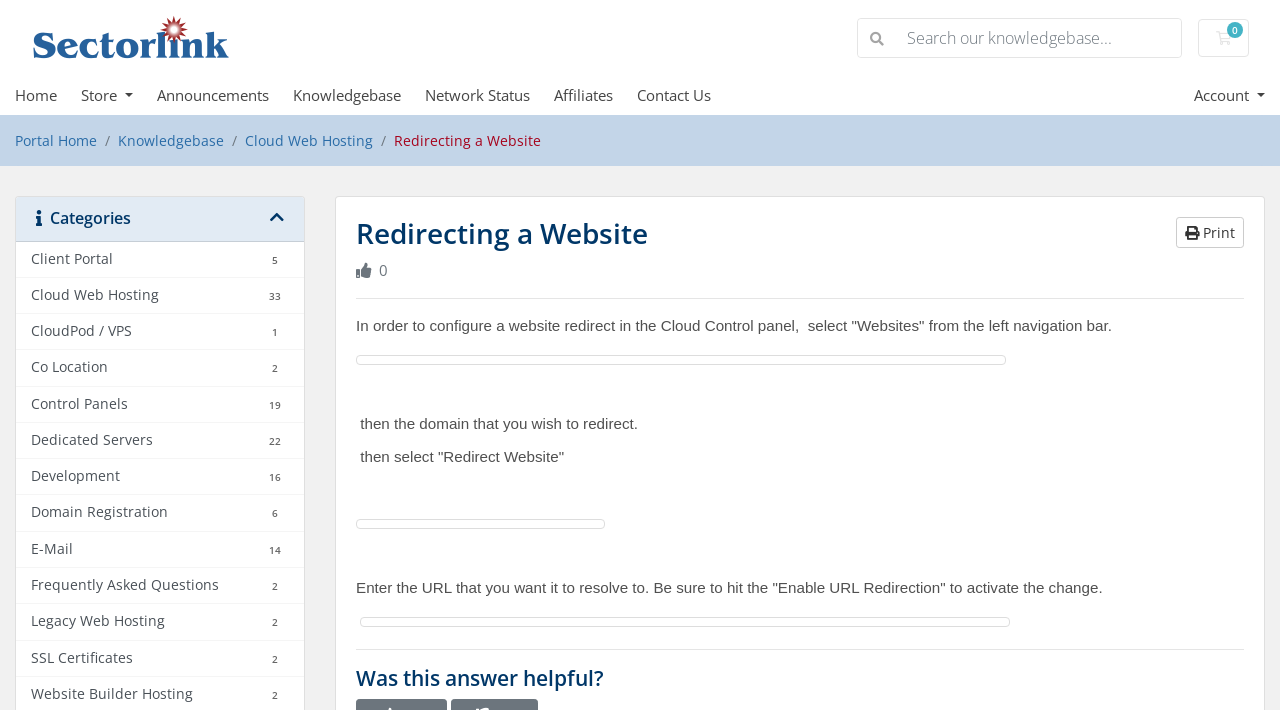Please identify the bounding box coordinates of the element's region that should be clicked to execute the following instruction: "Print the page". The bounding box coordinates must be four float numbers between 0 and 1, i.e., [left, top, right, bottom].

[0.919, 0.306, 0.972, 0.35]